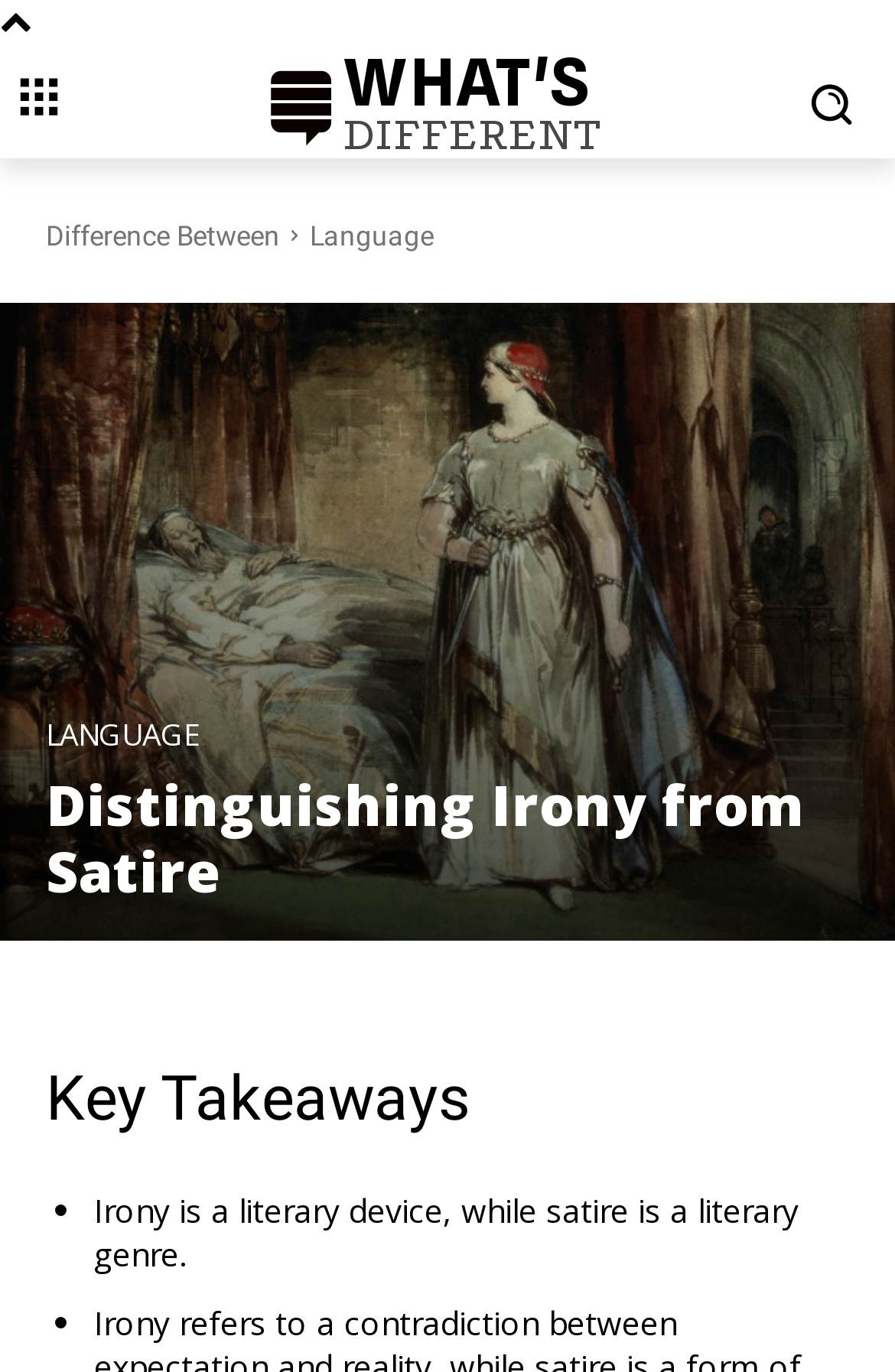Please find the top heading of the webpage and generate its text.

Distinguishing Irony from Satire